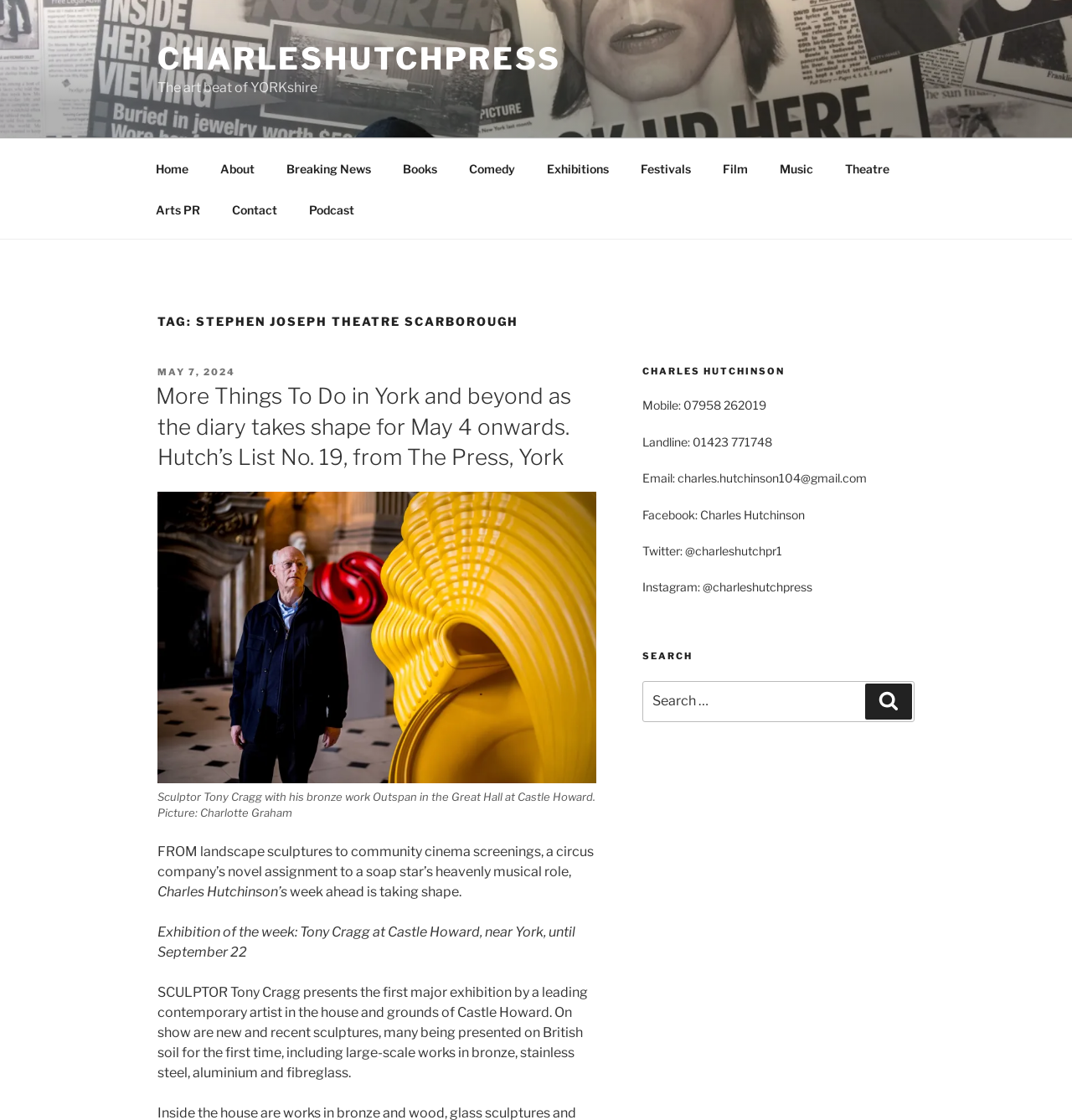From the element description: "Books", extract the bounding box coordinates of the UI element. The coordinates should be expressed as four float numbers between 0 and 1, in the order [left, top, right, bottom].

[0.362, 0.132, 0.421, 0.169]